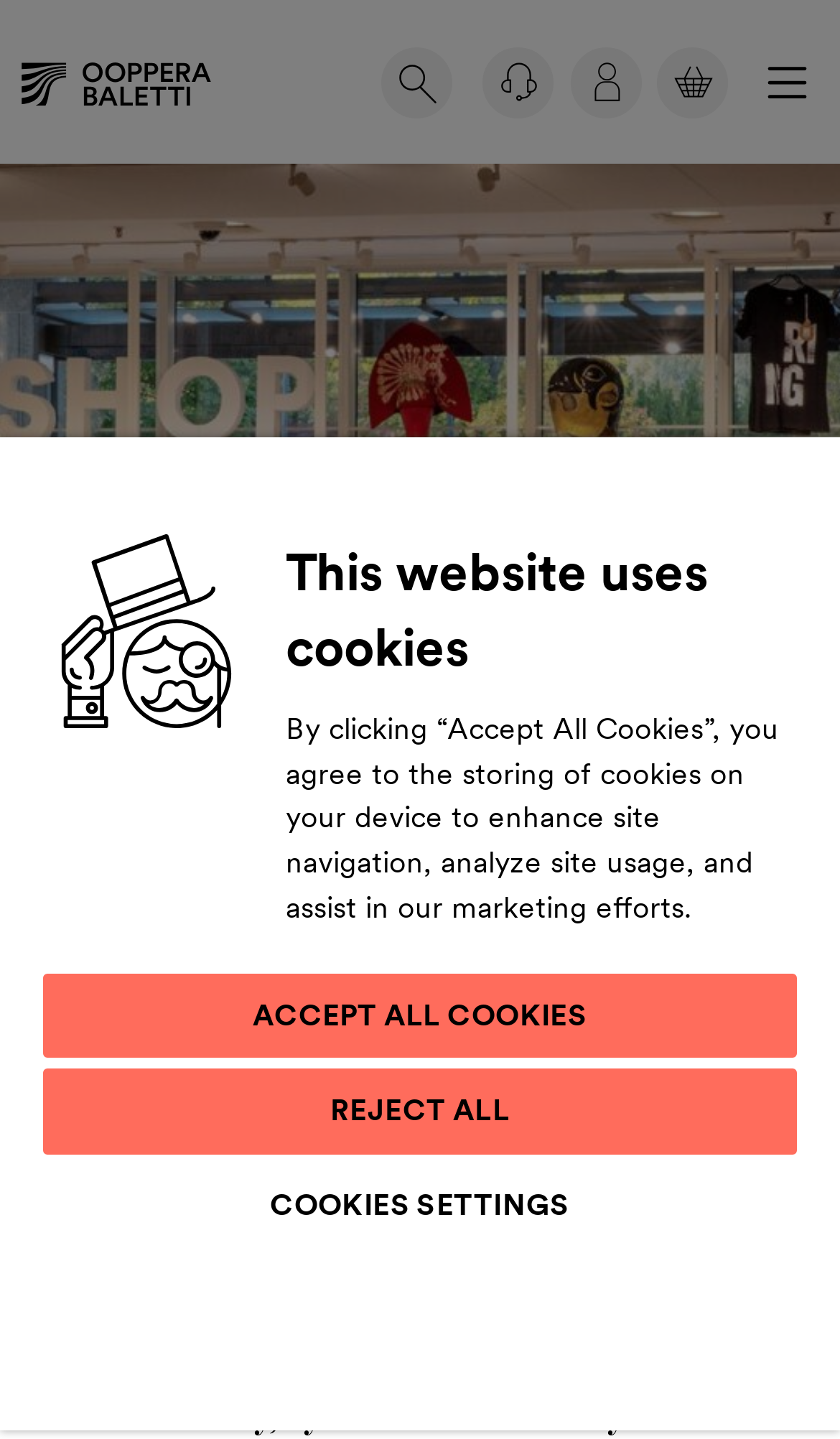What is the purpose of the 'COOKIE SETTINGS' button?
Please use the image to provide a one-word or short phrase answer.

To configure cookies